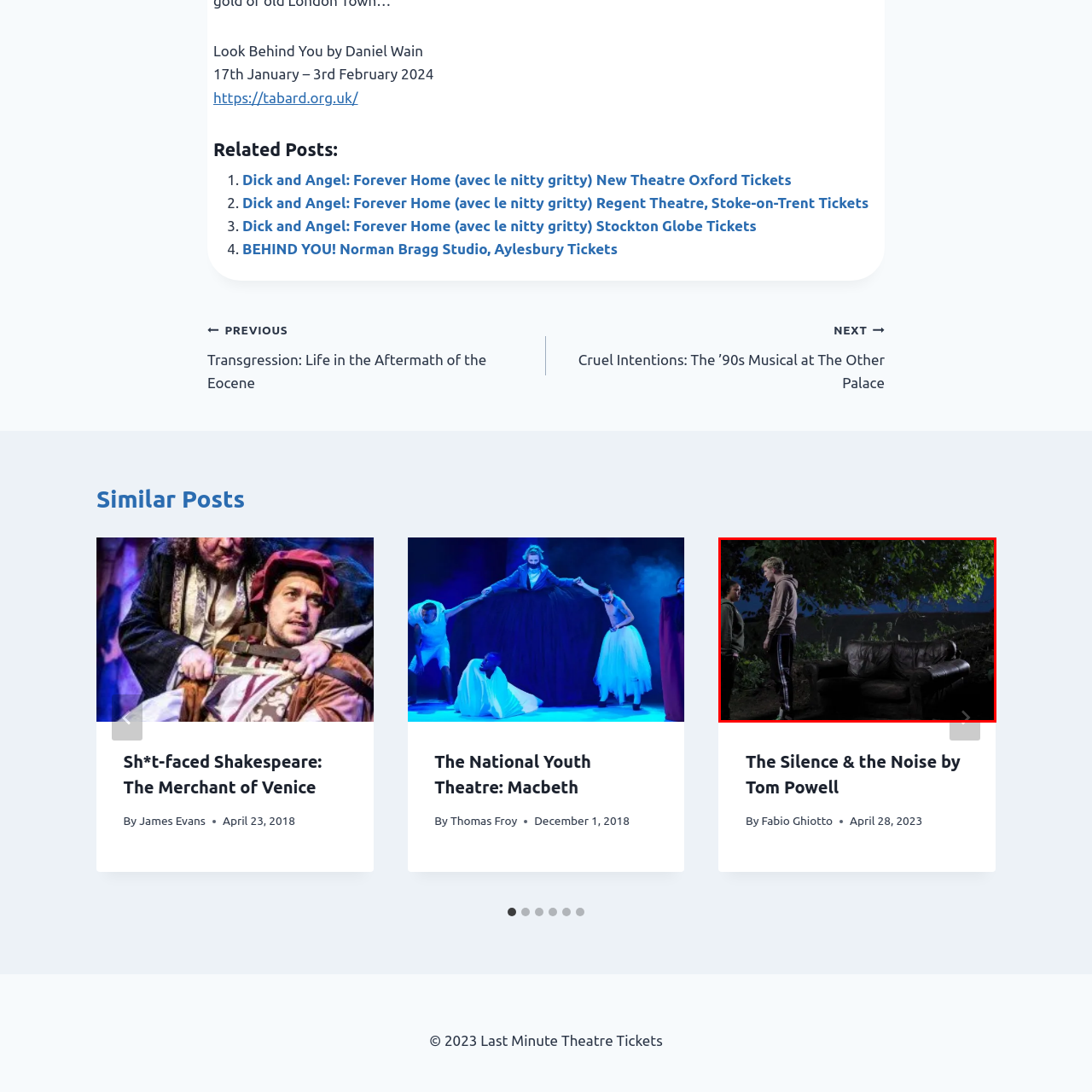Inspect the area within the red bounding box and elaborate on the following question with a detailed answer using the image as your reference: What is the style of the young man's clothing?

The young man is wearing a light-colored hoodie and athletic pants, which suggests a casual and contemporary style, contrasting with the dark hoodie worn by the young woman.